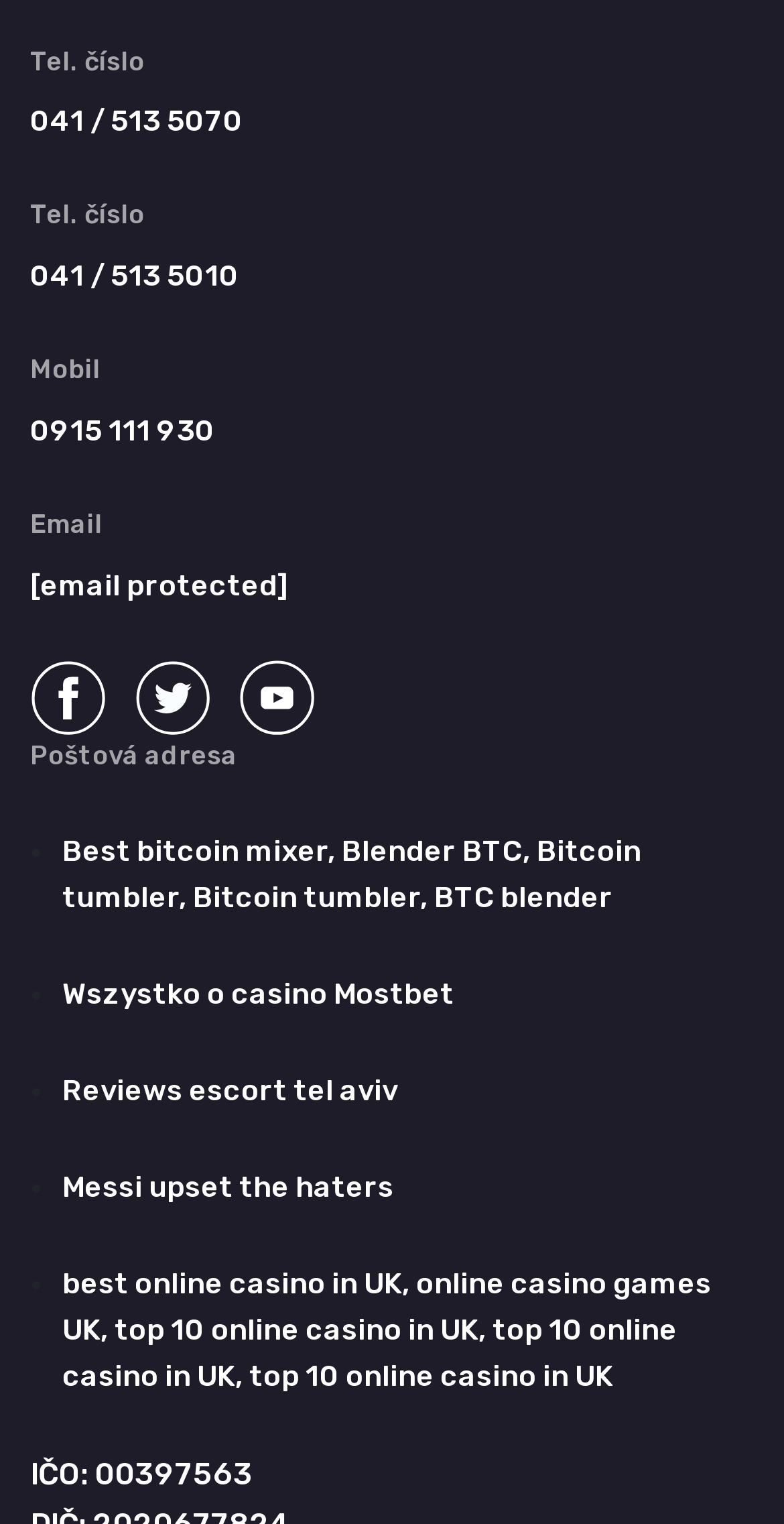Locate the coordinates of the bounding box for the clickable region that fulfills this instruction: "Read more about Best bitcoin mixer".

[0.079, 0.544, 0.962, 0.604]